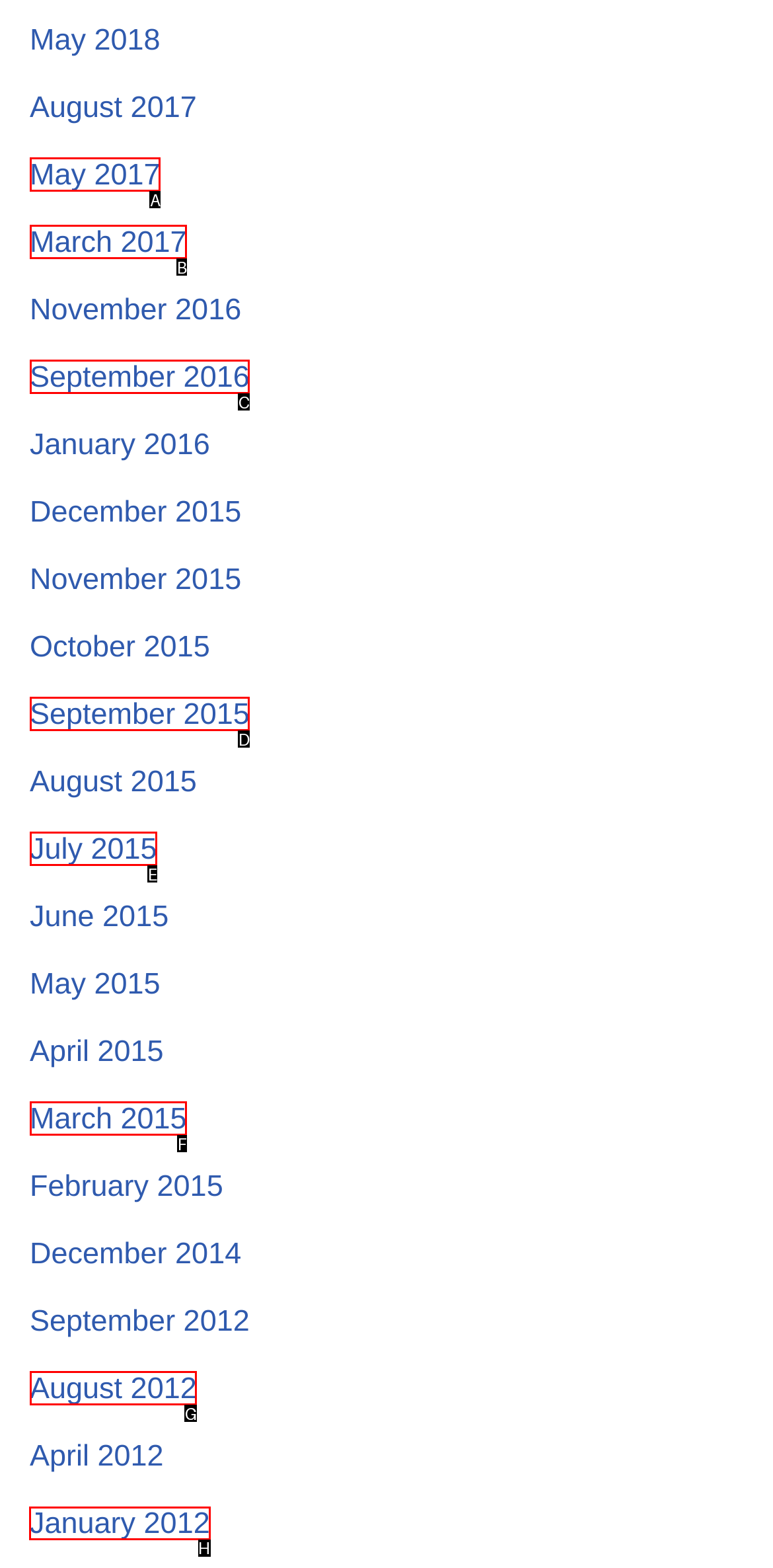Determine the letter of the element you should click to carry out the task: view January 2012
Answer with the letter from the given choices.

H